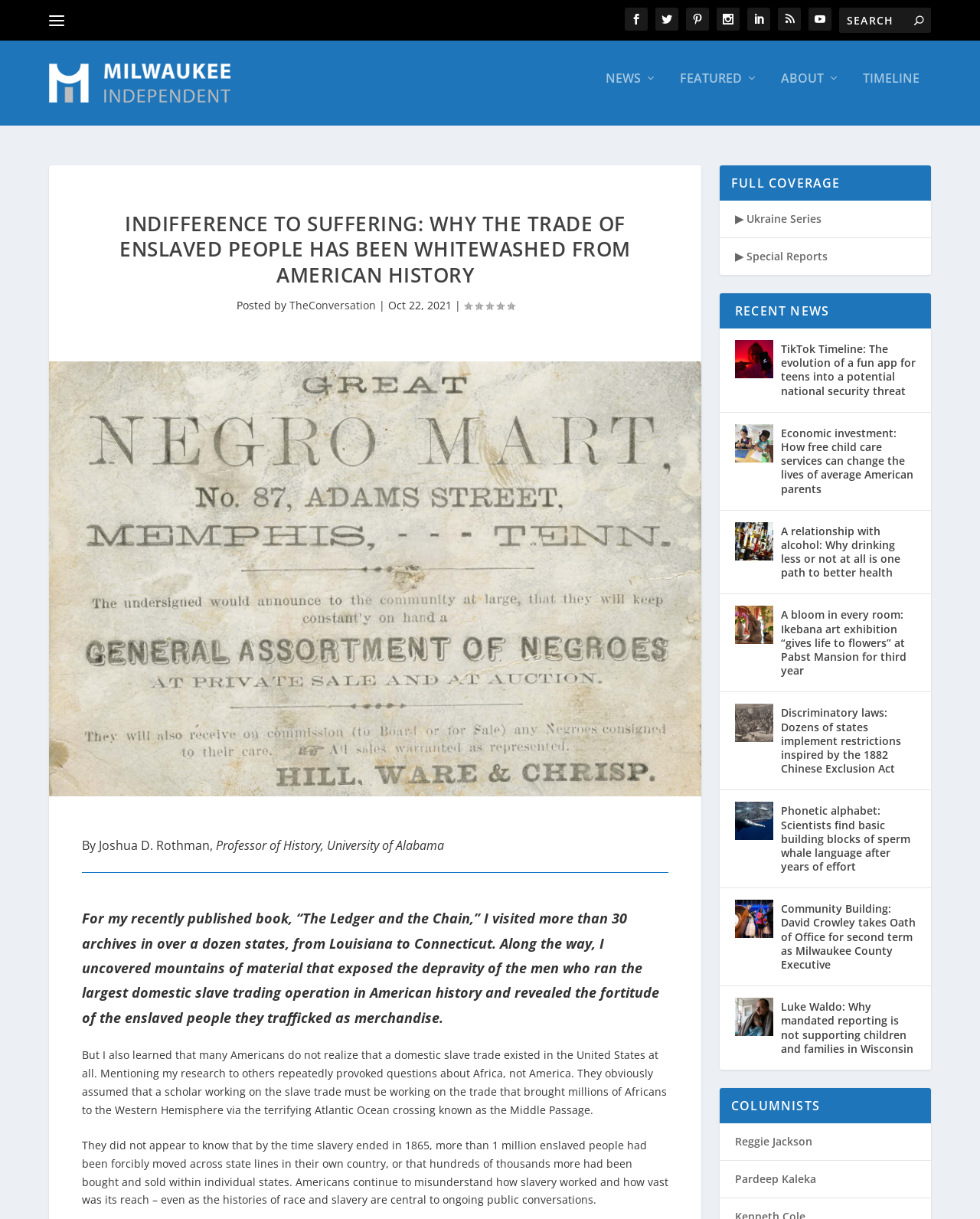Provide a short, one-word or phrase answer to the question below:
How many columnists are listed on the webpage?

3